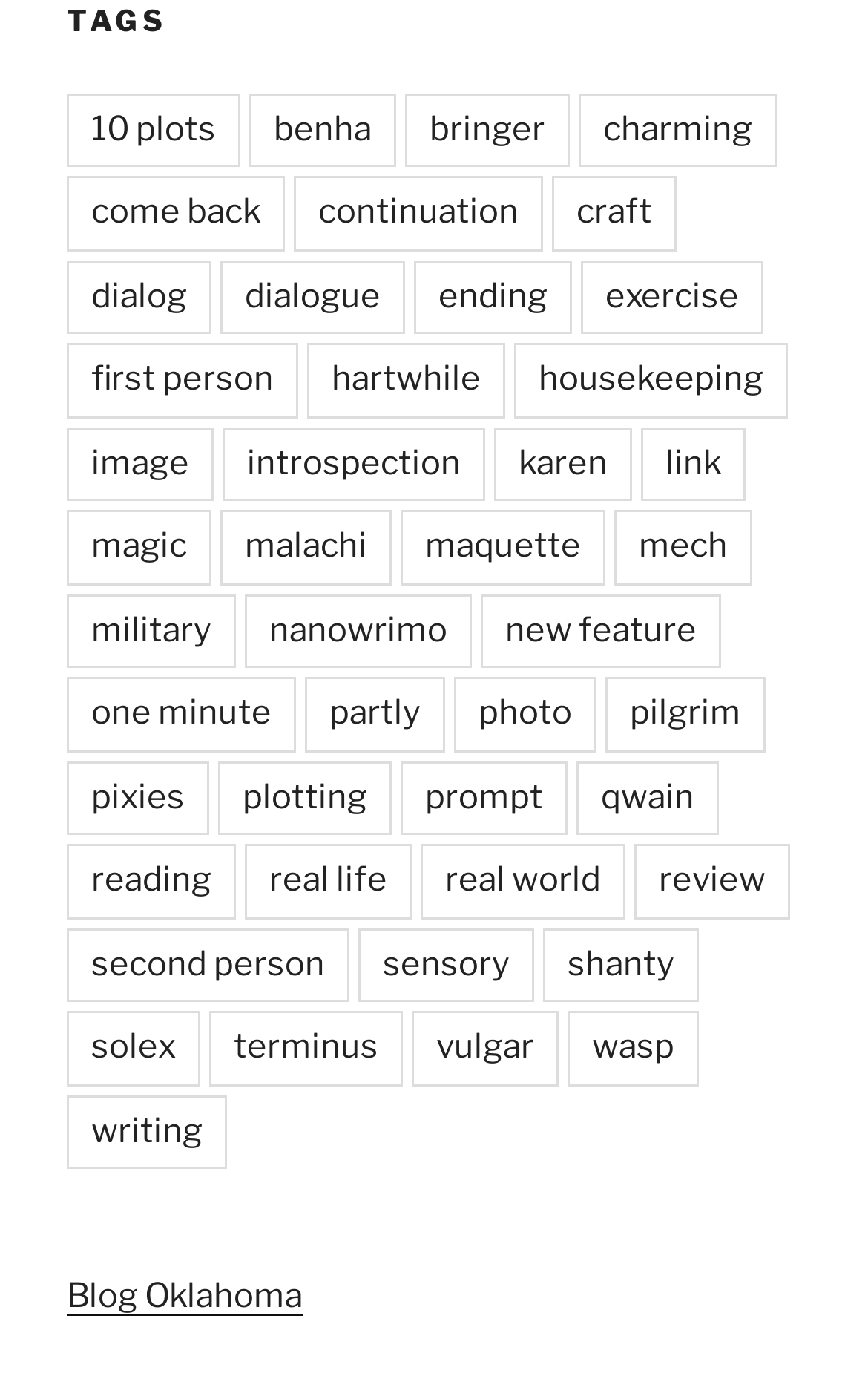Is there a link with the text 'Blog Oklahoma' on the webpage?
Use the screenshot to answer the question with a single word or phrase.

yes